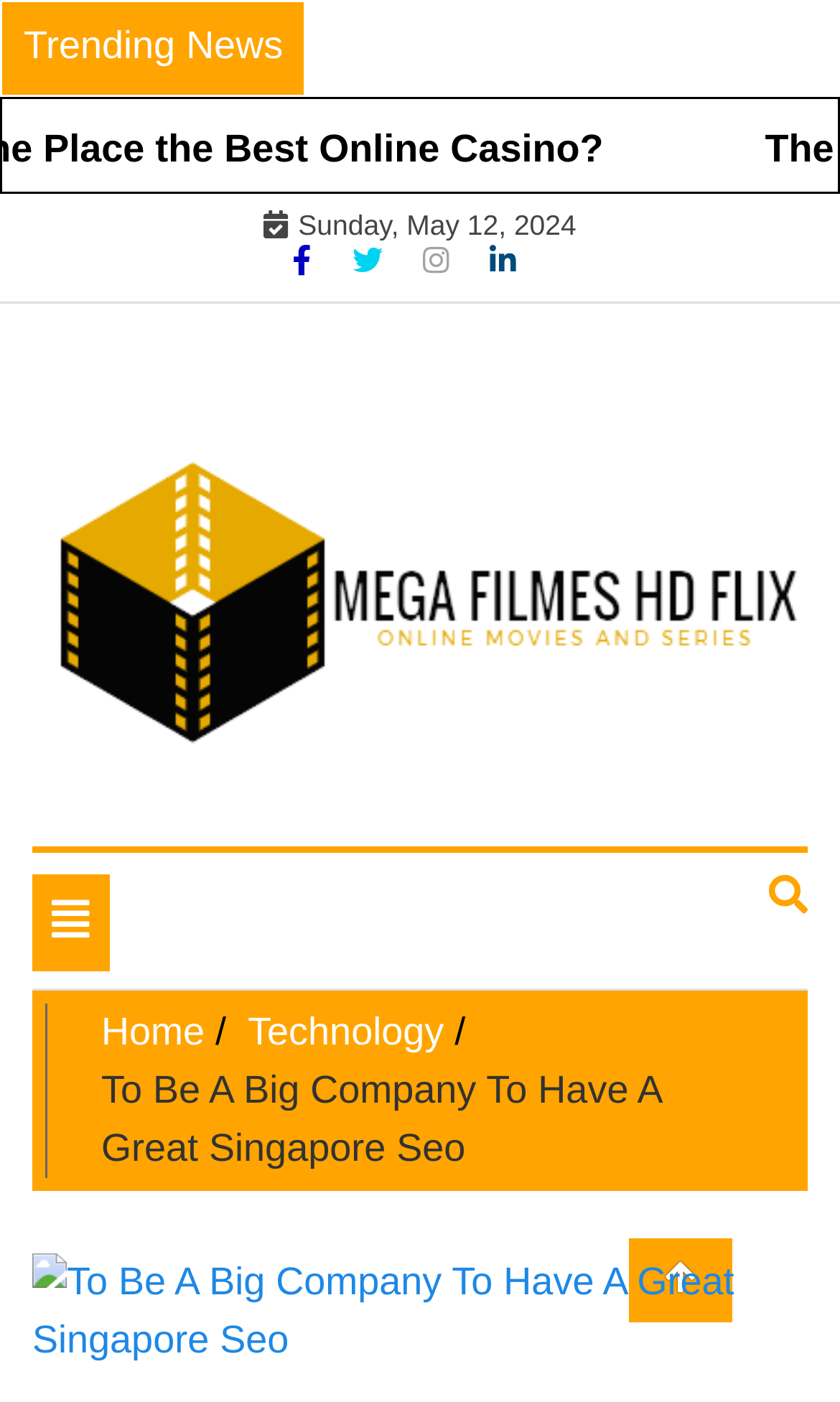Pinpoint the bounding box coordinates for the area that should be clicked to perform the following instruction: "Toggle navigation".

[0.038, 0.624, 0.131, 0.693]